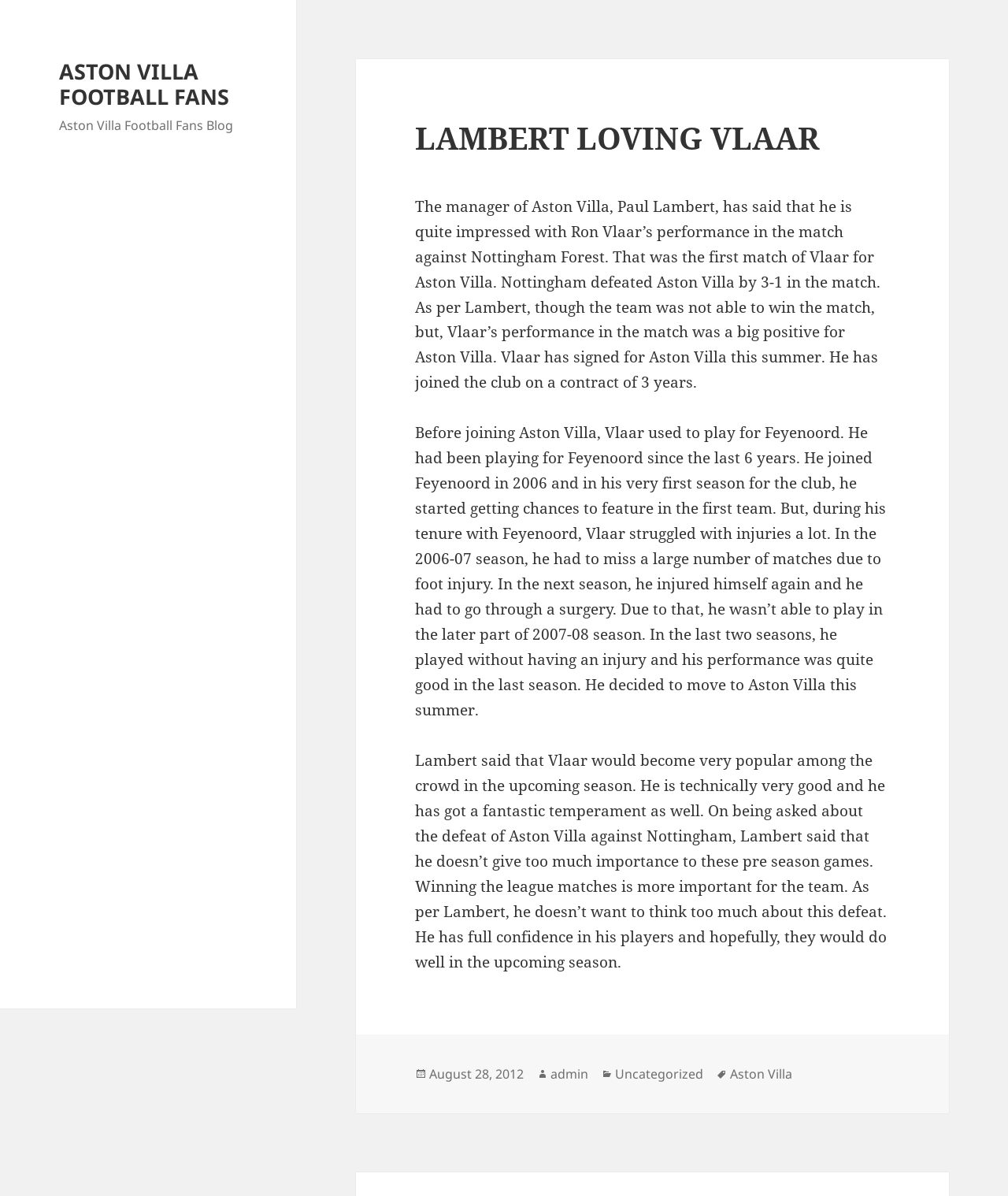How many years has Ron Vlaar played for Feyenoord?
Look at the screenshot and provide an in-depth answer.

The answer can be found in the article content, where it is mentioned that 'He had been playing for Feyenoord since the last 6 years. He joined Feyenoord in 2006 and in his very first season for the club, he started getting chances to feature in the first team.'